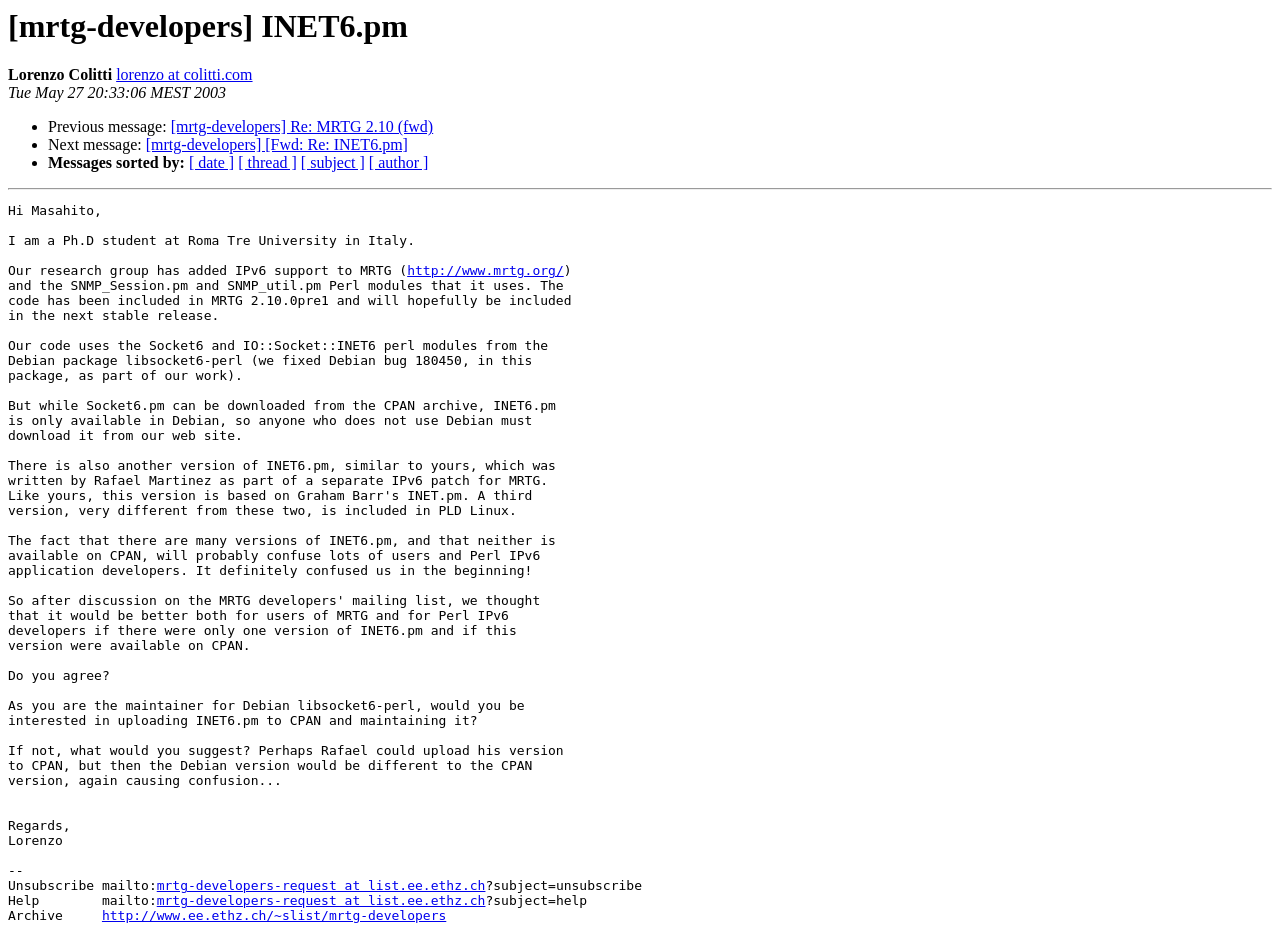Find the bounding box coordinates for the HTML element specified by: "[ subject ]".

[0.235, 0.165, 0.285, 0.183]